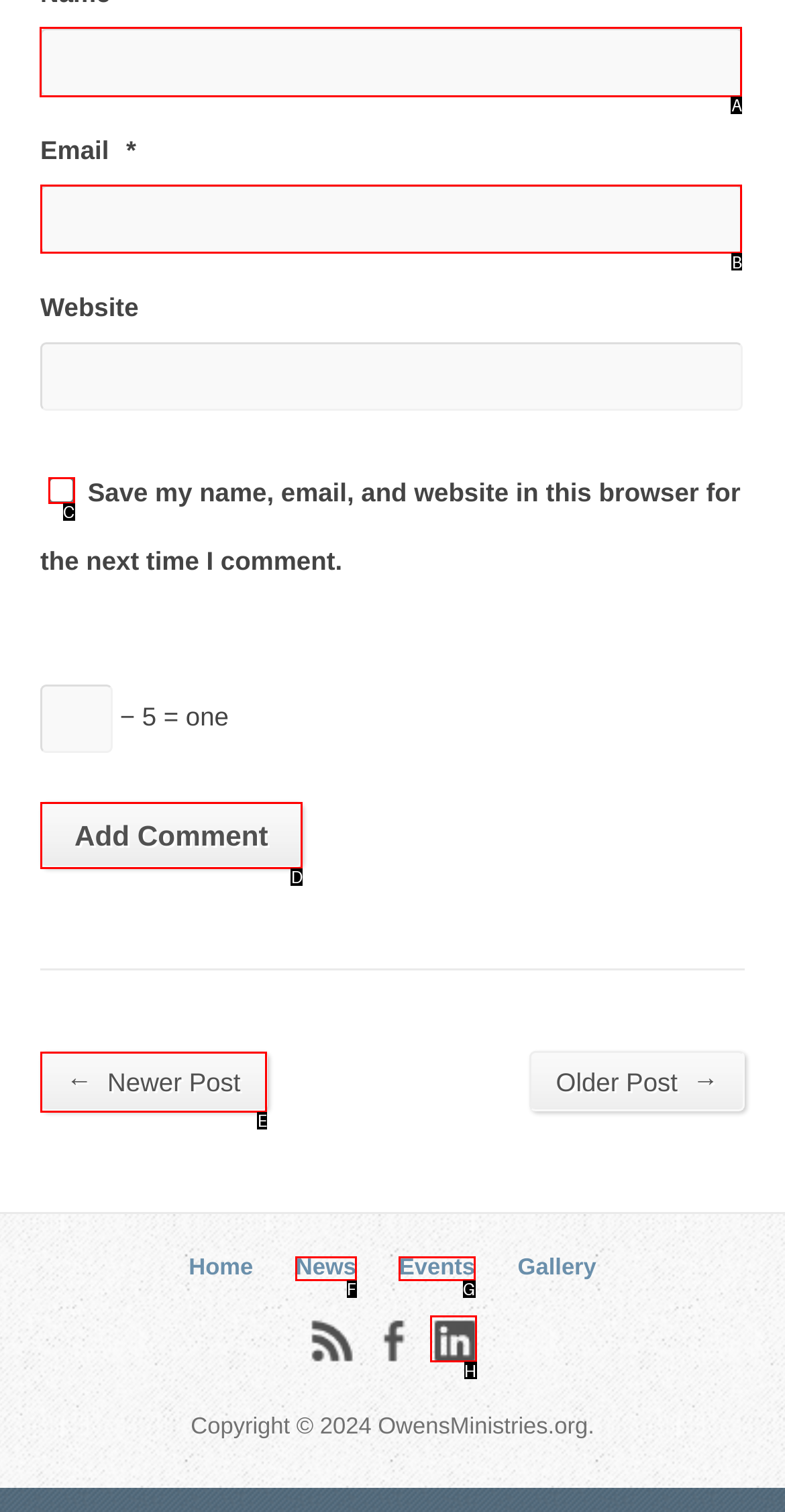Determine the letter of the UI element I should click on to complete the task: Enter your name from the provided choices in the screenshot.

A